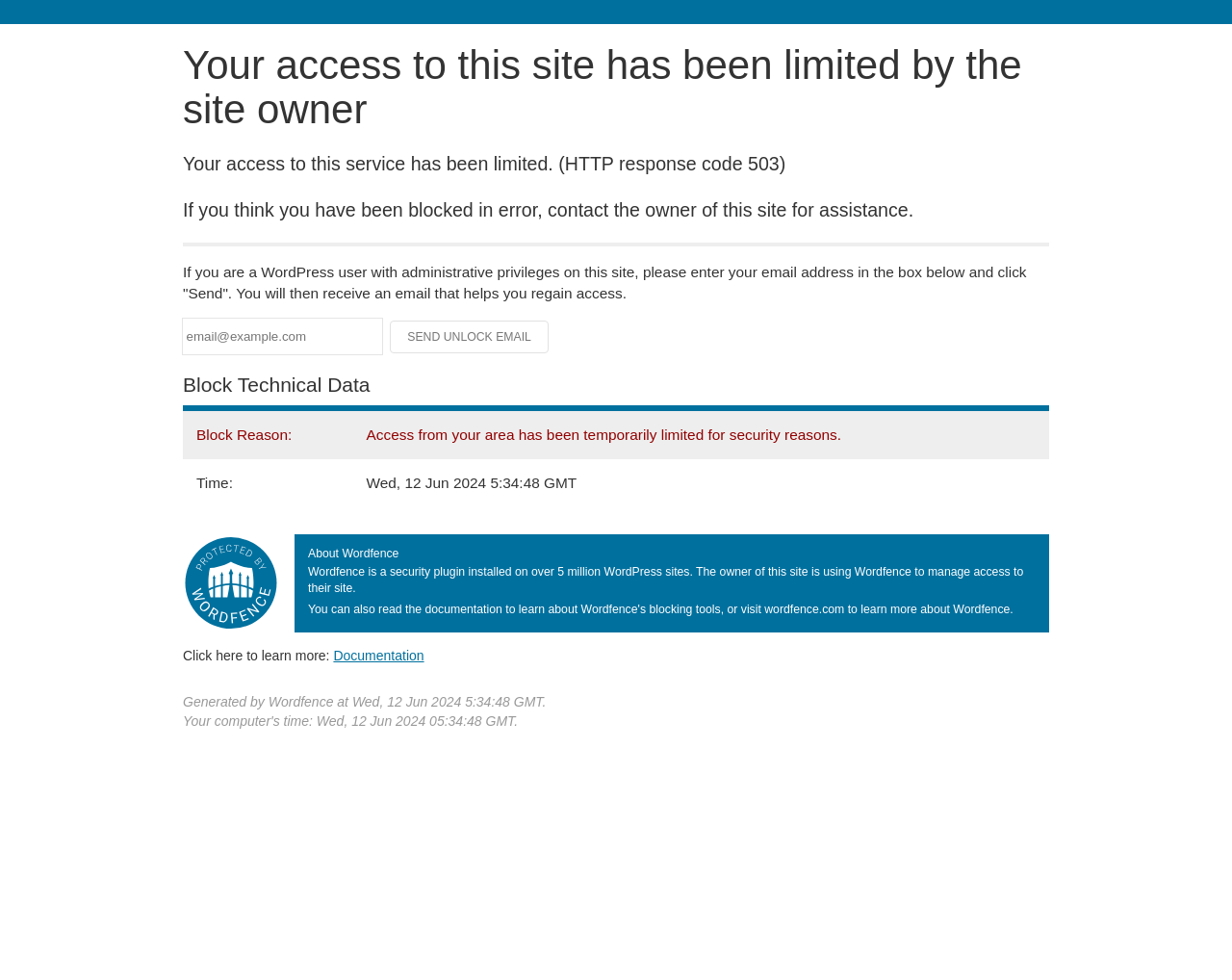Locate and extract the headline of this webpage.

Your access to this site has been limited by the site owner